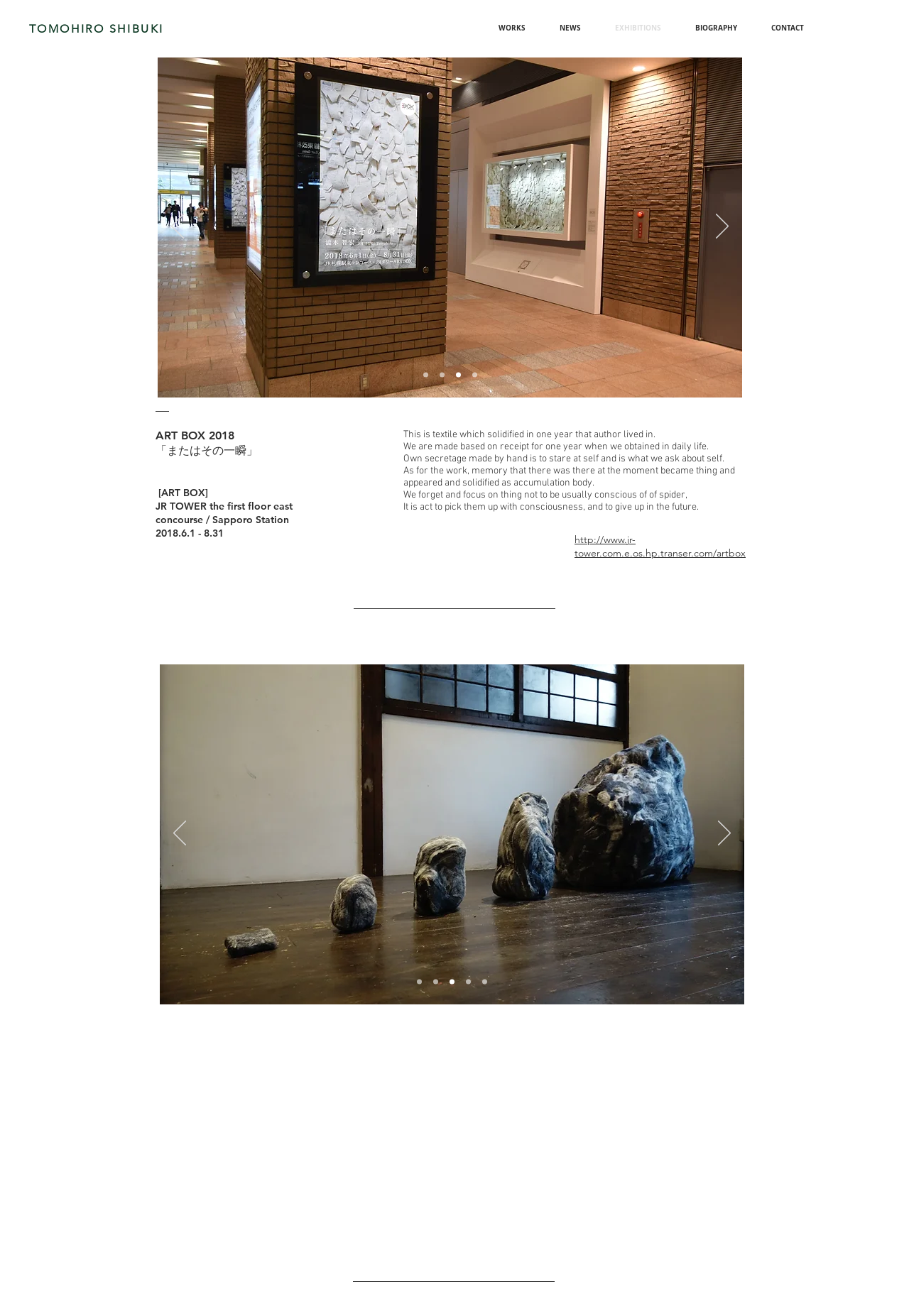How many exhibitions are listed?
Based on the image, provide your answer in one word or phrase.

2